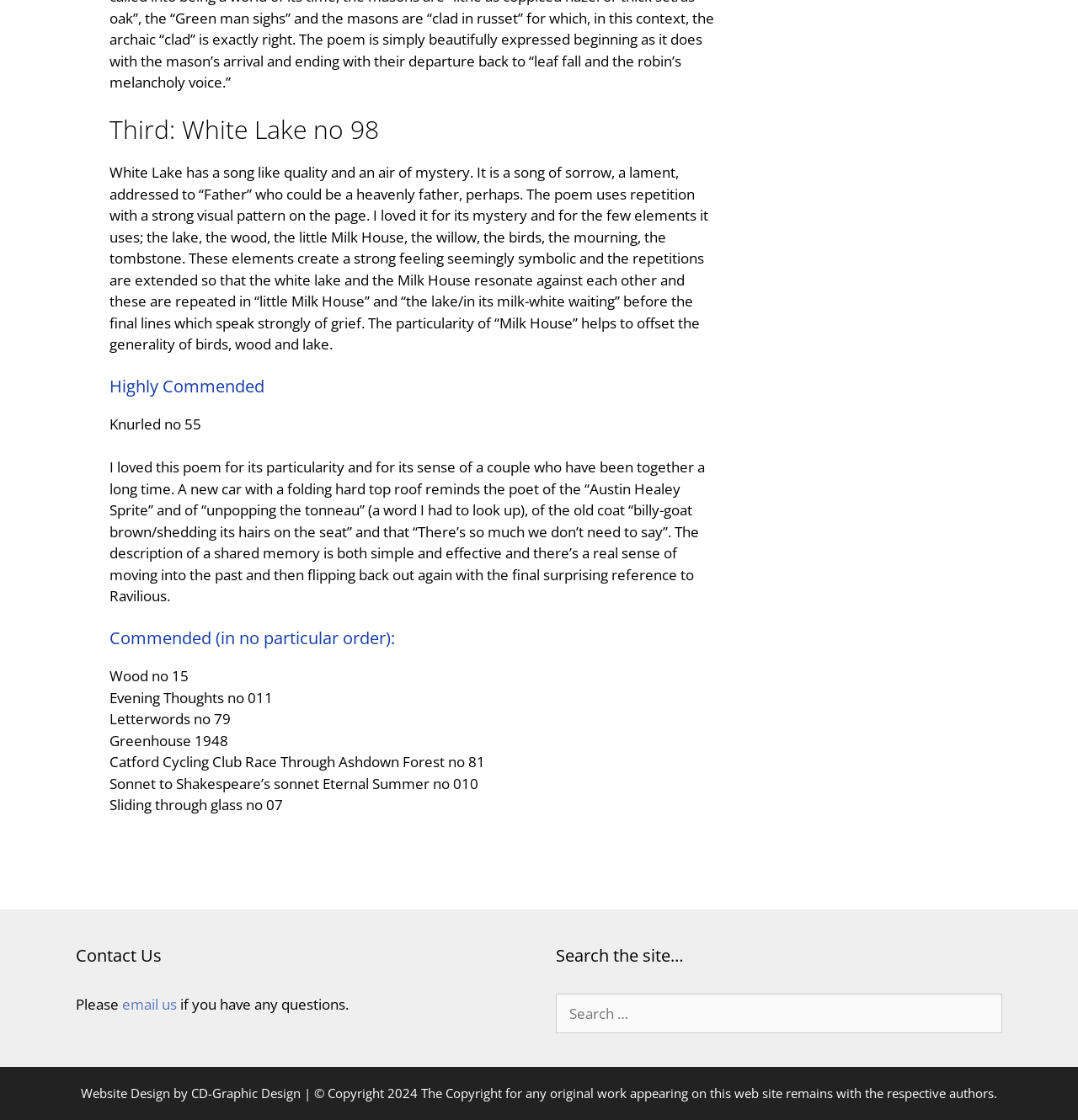Locate the bounding box coordinates of the UI element described by: "email us". The bounding box coordinates should consist of four float numbers between 0 and 1, i.e., [left, top, right, bottom].

[0.113, 0.888, 0.164, 0.905]